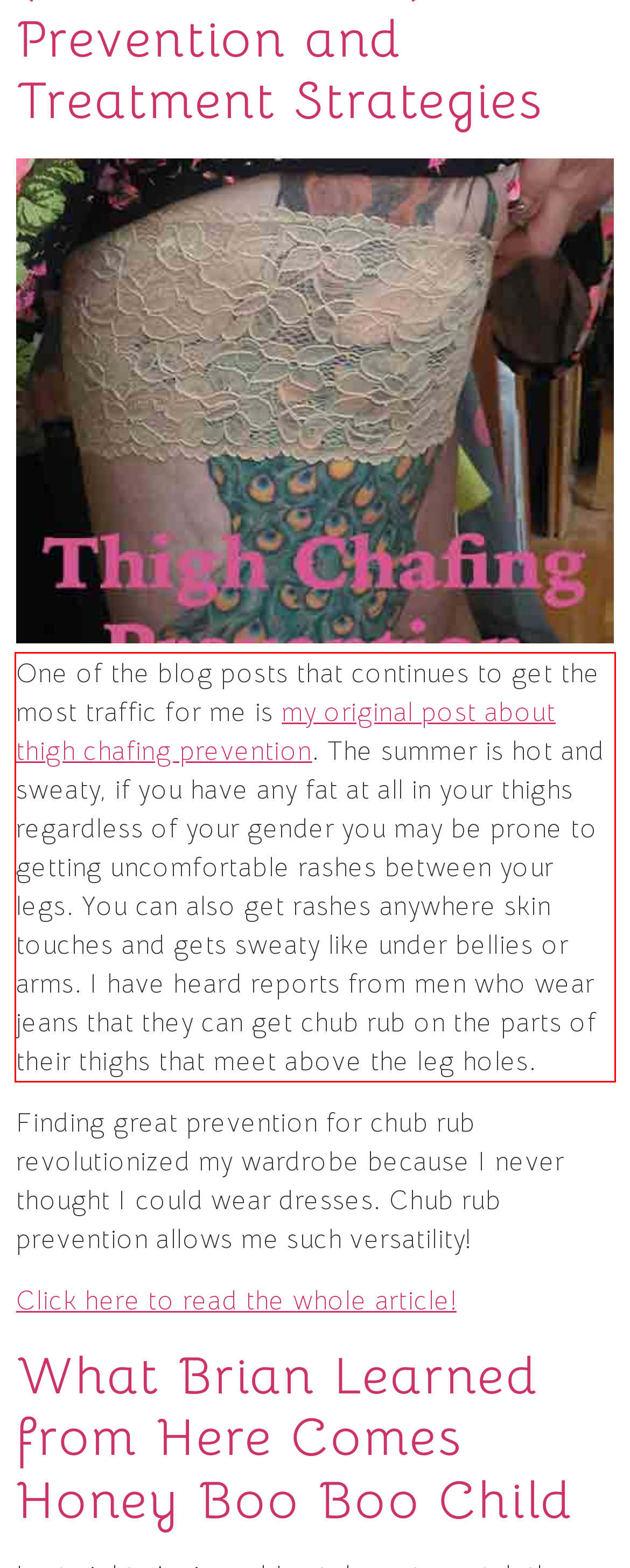You are provided with a screenshot of a webpage containing a red bounding box. Please extract the text enclosed by this red bounding box.

One of the blog posts that continues to get the most traffic for me is my original post about thigh chafing prevention. The summer is hot and sweaty, if you have any fat at all in your thighs regardless of your gender you may be prone to getting uncomfortable rashes between your legs. You can also get rashes anywhere skin touches and gets sweaty like under bellies or arms. I have heard reports from men who wear jeans that they can get chub rub on the parts of their thighs that meet above the leg holes.